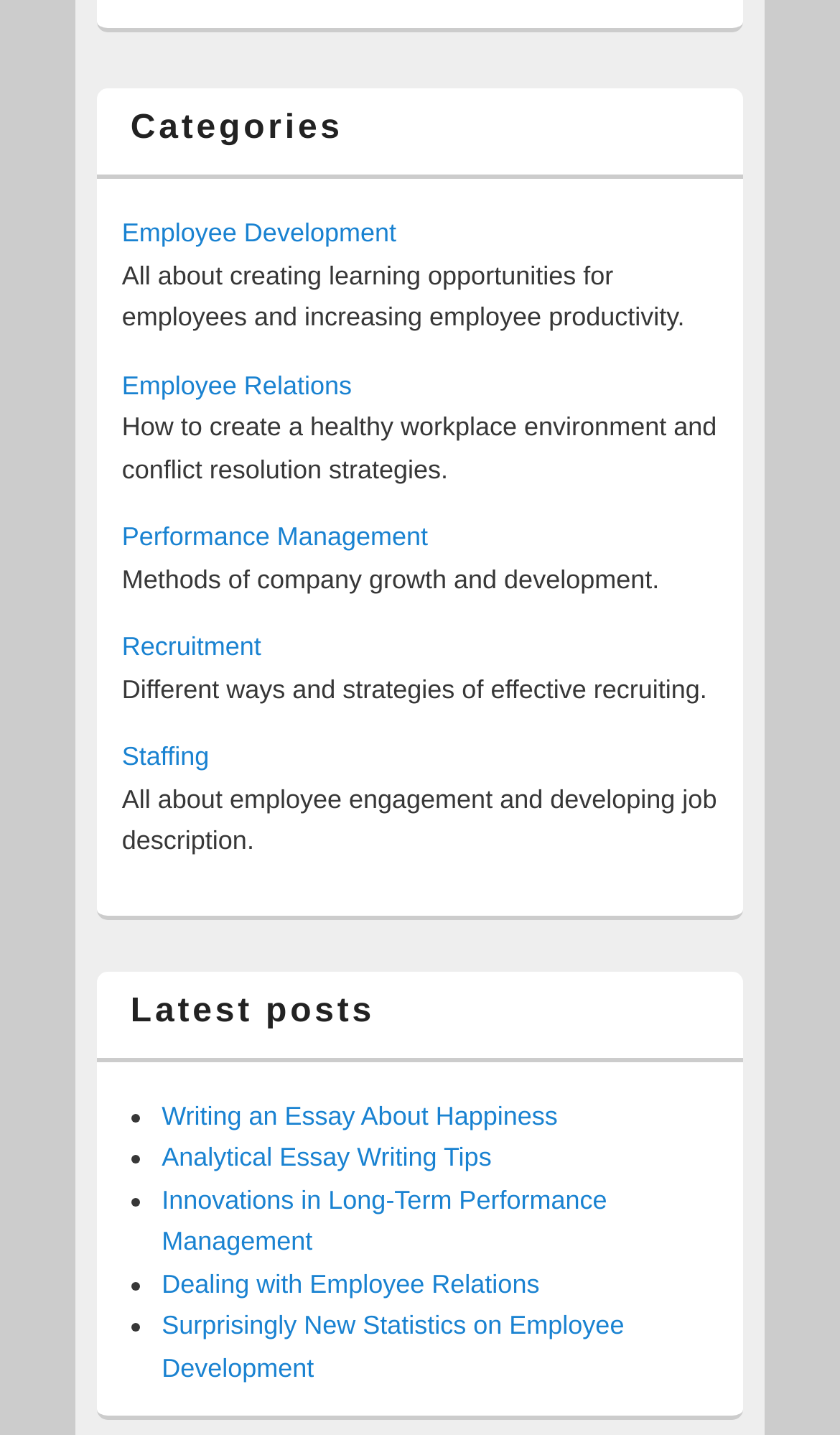Please examine the image and answer the question with a detailed explanation:
How many latest posts are listed on the webpage?

The webpage has a section with the heading 'Latest posts' which lists 5 links, each representing a latest post, with bullet points preceding each link.